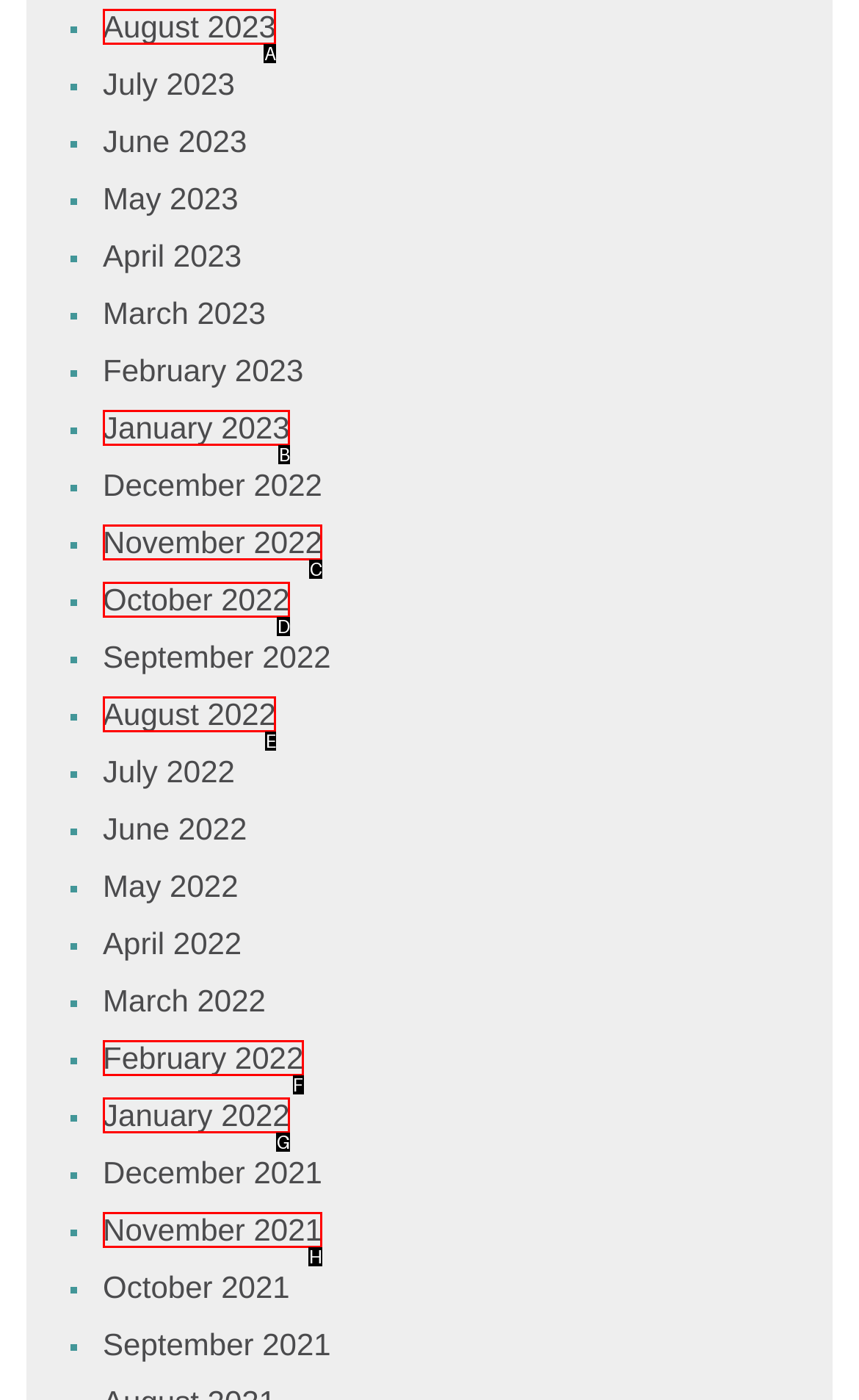Identify the correct HTML element to click to accomplish this task: Click the link to read about Pope’s visit to Bahrain
Respond with the letter corresponding to the correct choice.

None